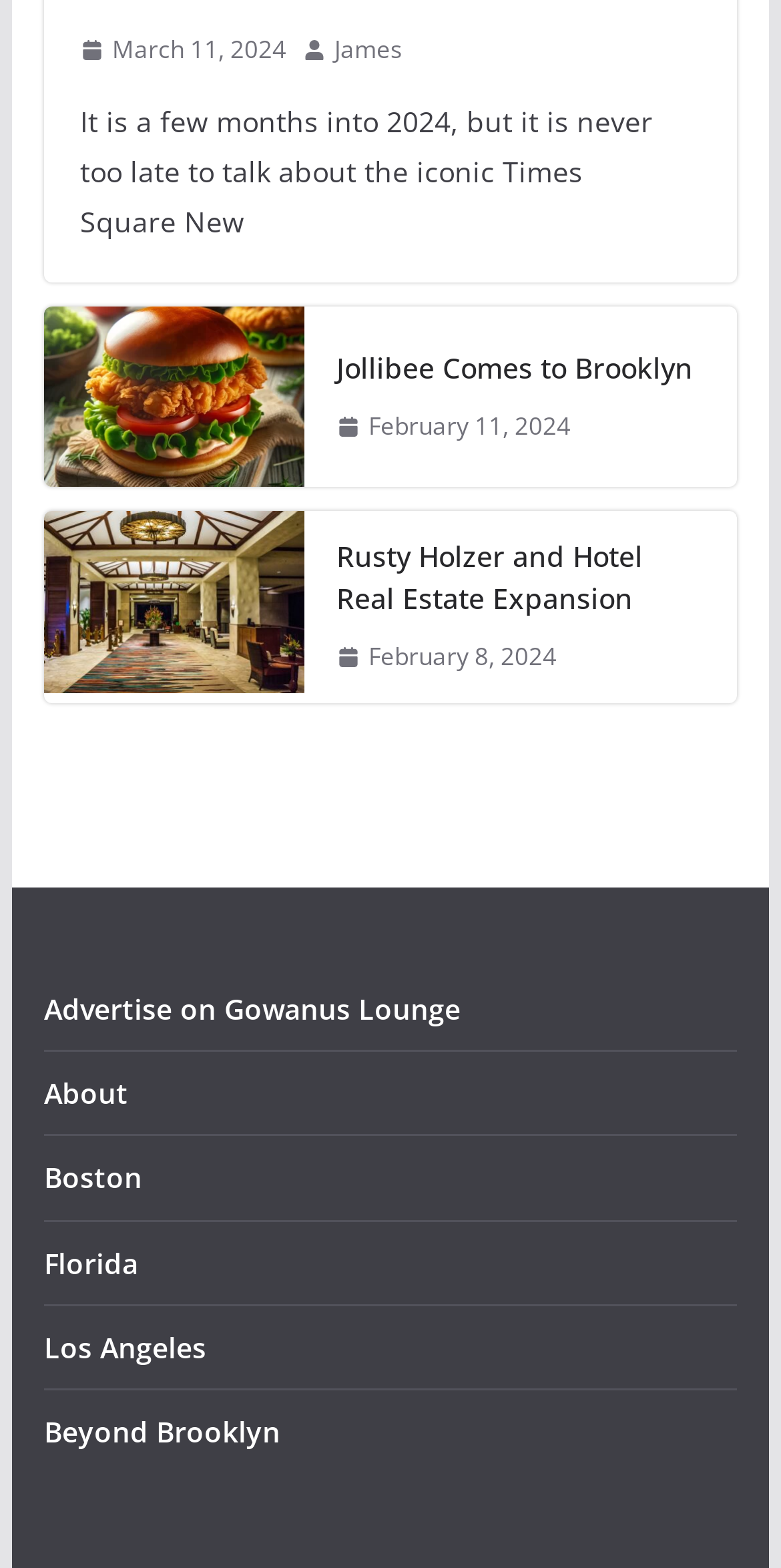Determine the bounding box coordinates for the area you should click to complete the following instruction: "View the article about Rusty Holzer and Hotel Real Estate Expansion".

[0.056, 0.326, 0.389, 0.449]